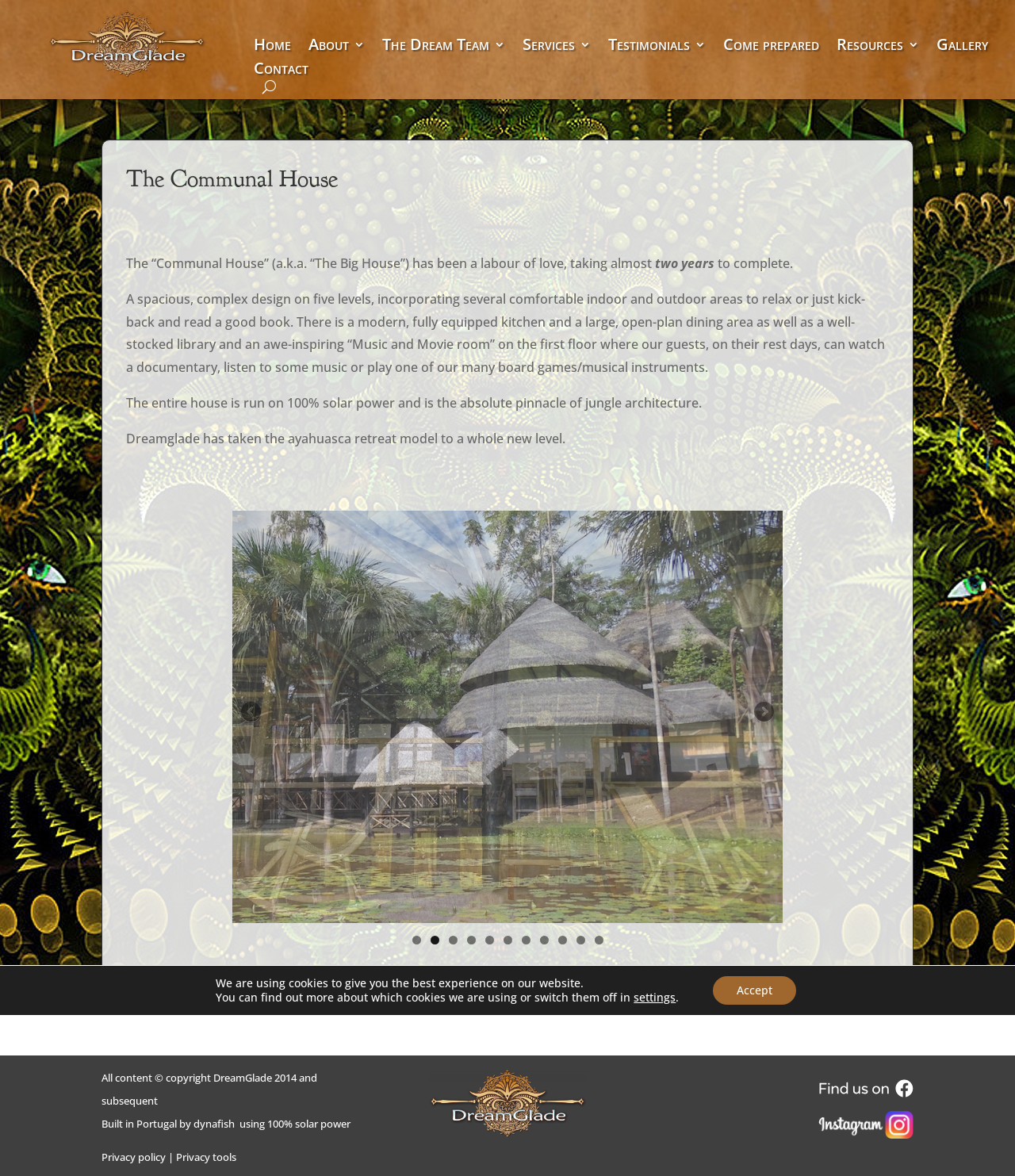Identify the coordinates of the bounding box for the element that must be clicked to accomplish the instruction: "Clear cardholder data for some or all payments".

None